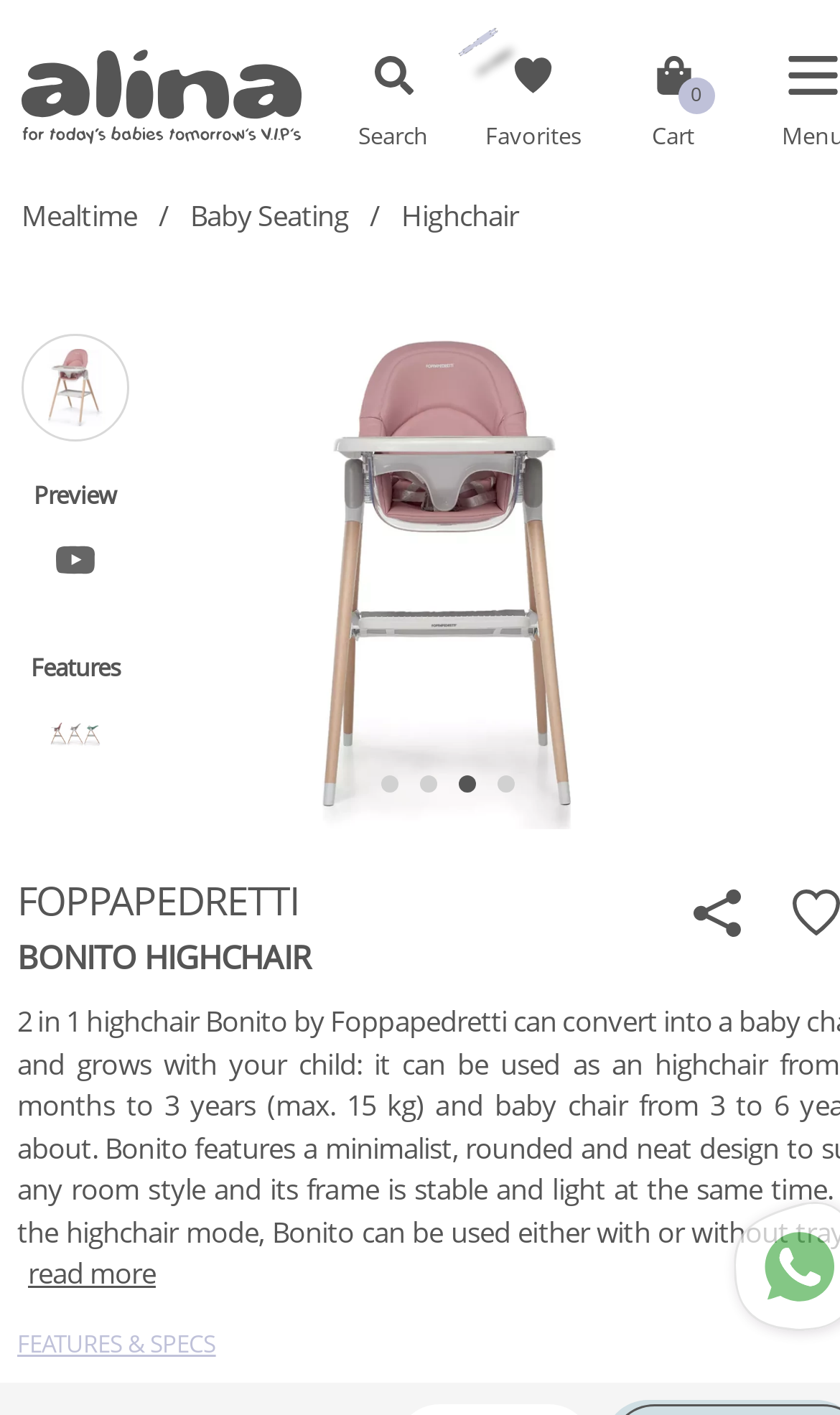Is there a search function on the webpage?
Look at the webpage screenshot and answer the question with a detailed explanation.

I found the search function by looking at the StaticText element 'Search' which is located near the top of the webpage, indicating that there is a search function available.